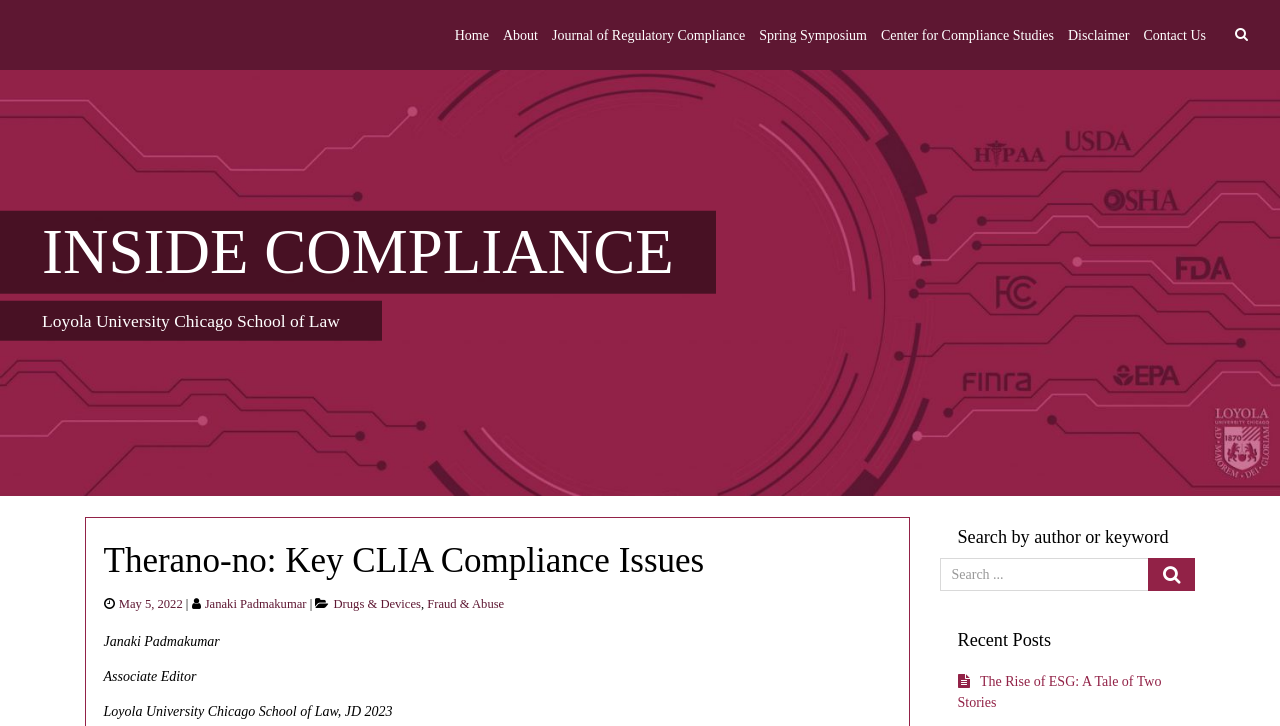Locate the bounding box coordinates of the clickable area to execute the instruction: "go to home page". Provide the coordinates as four float numbers between 0 and 1, represented as [left, top, right, bottom].

[0.355, 0.026, 0.382, 0.071]